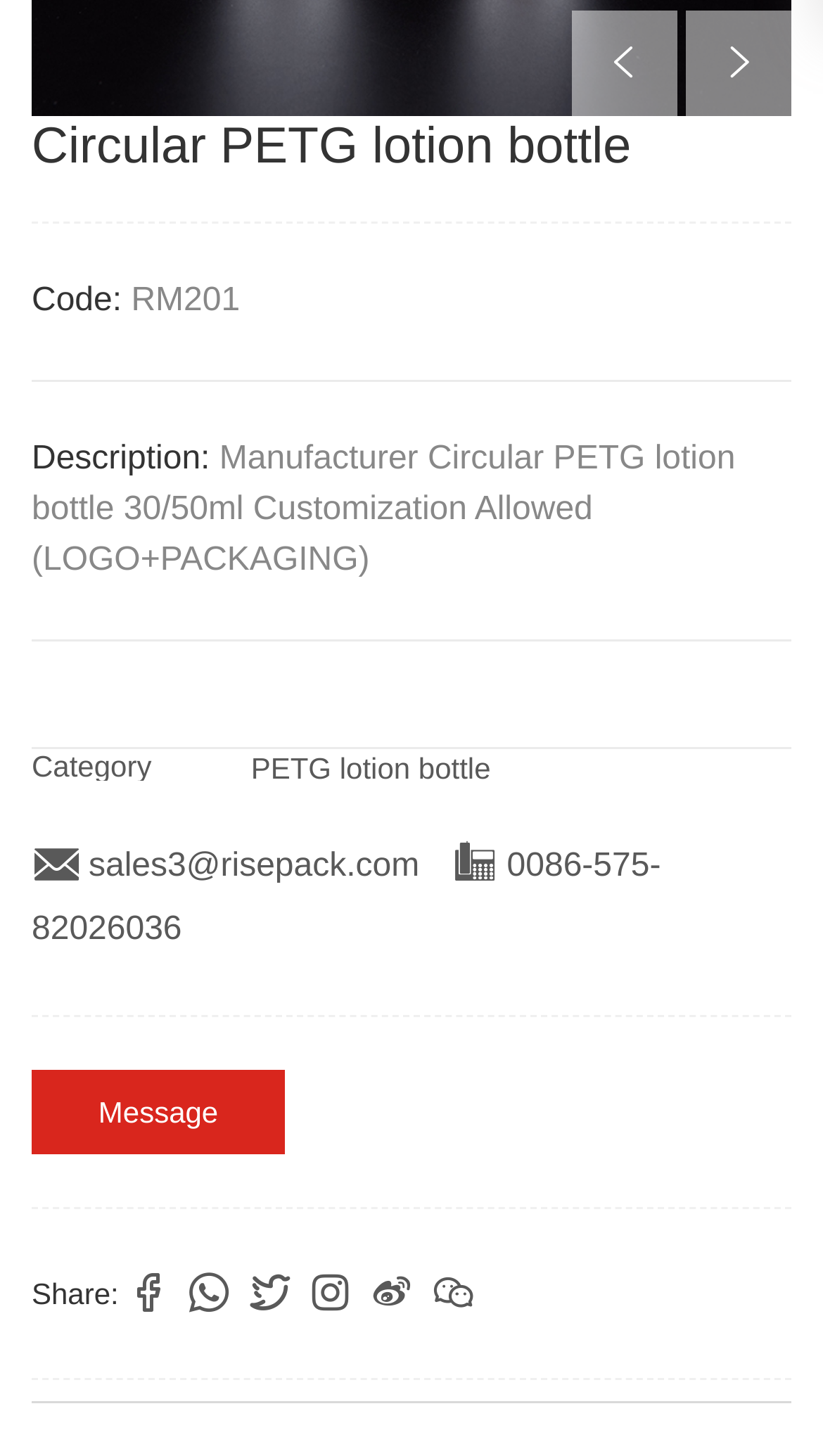What is the code of the product?
Based on the content of the image, thoroughly explain and answer the question.

The code of the product can be found in the section that describes the product details, where it says 'Code: RM201'.